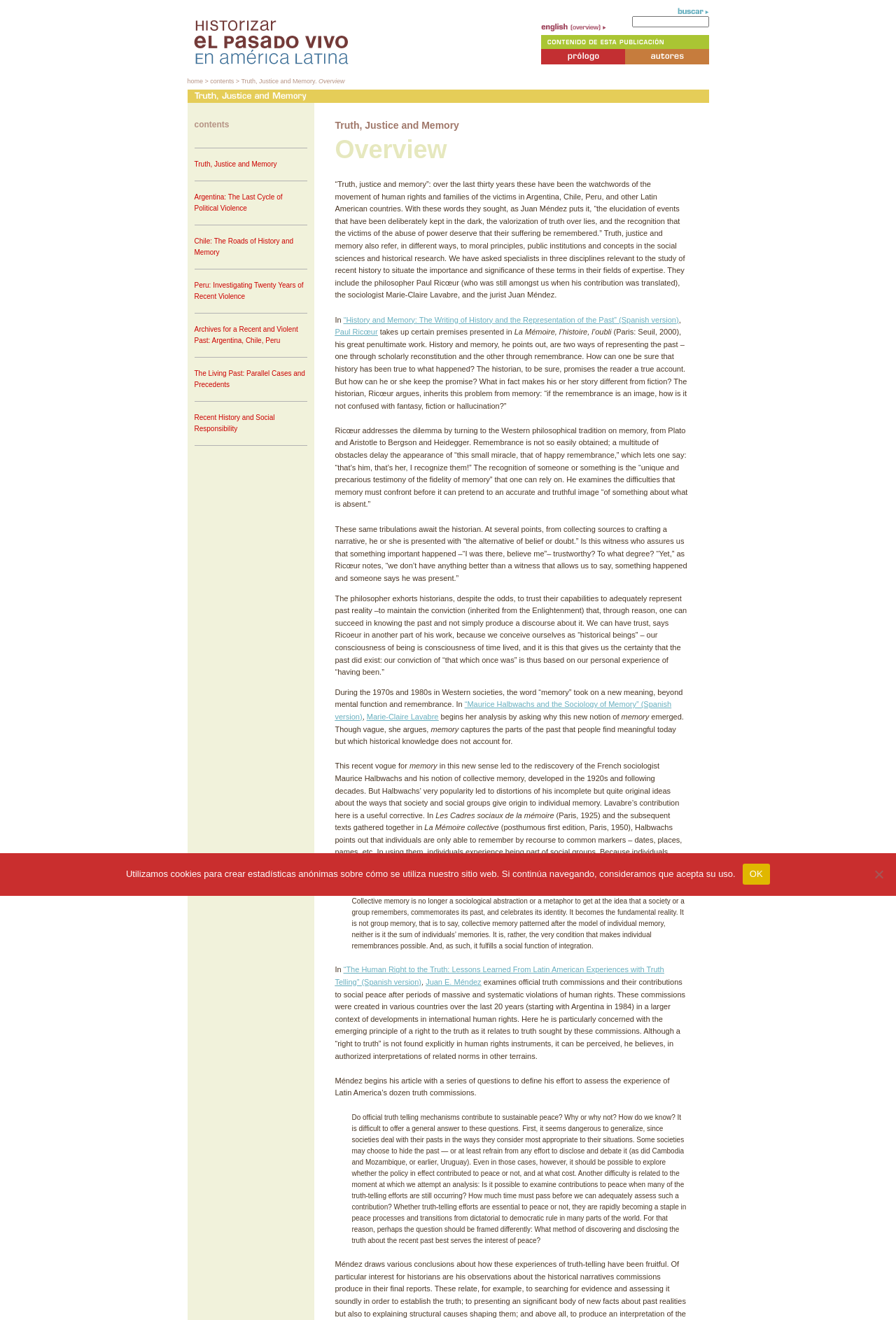Using the provided description Juan E. Méndez, find the bounding box coordinates for the UI element. Provide the coordinates in (top-left x, top-left y, bottom-right x, bottom-right y) format, ensuring all values are between 0 and 1.

[0.475, 0.741, 0.537, 0.747]